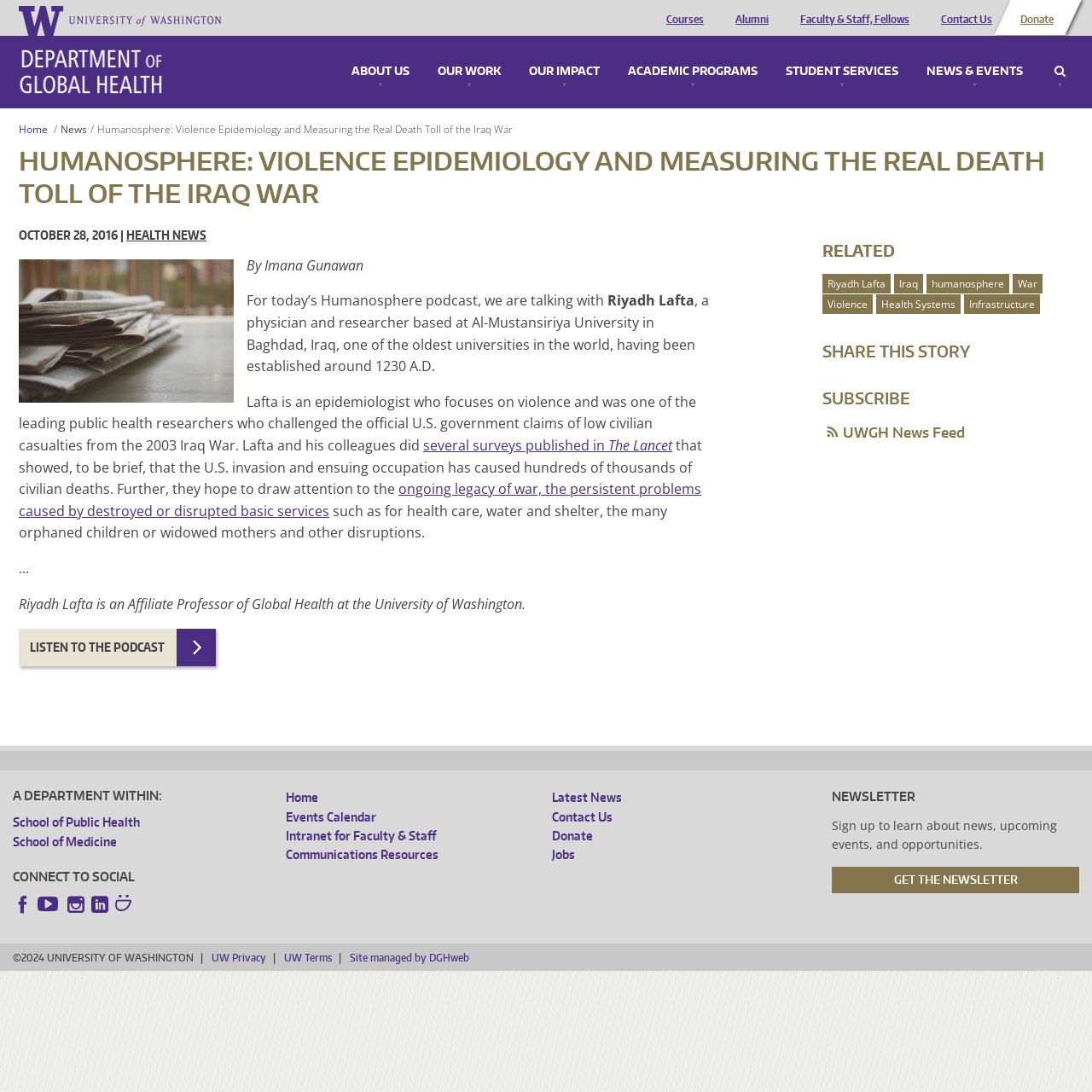Using the webpage screenshot and the element description Department of Global Health, determine the bounding box coordinates. Specify the coordinates in the format (top-left x, top-left y, bottom-right x, bottom-right y) with values ranging from 0 to 1.

[0.017, 0.044, 0.149, 0.088]